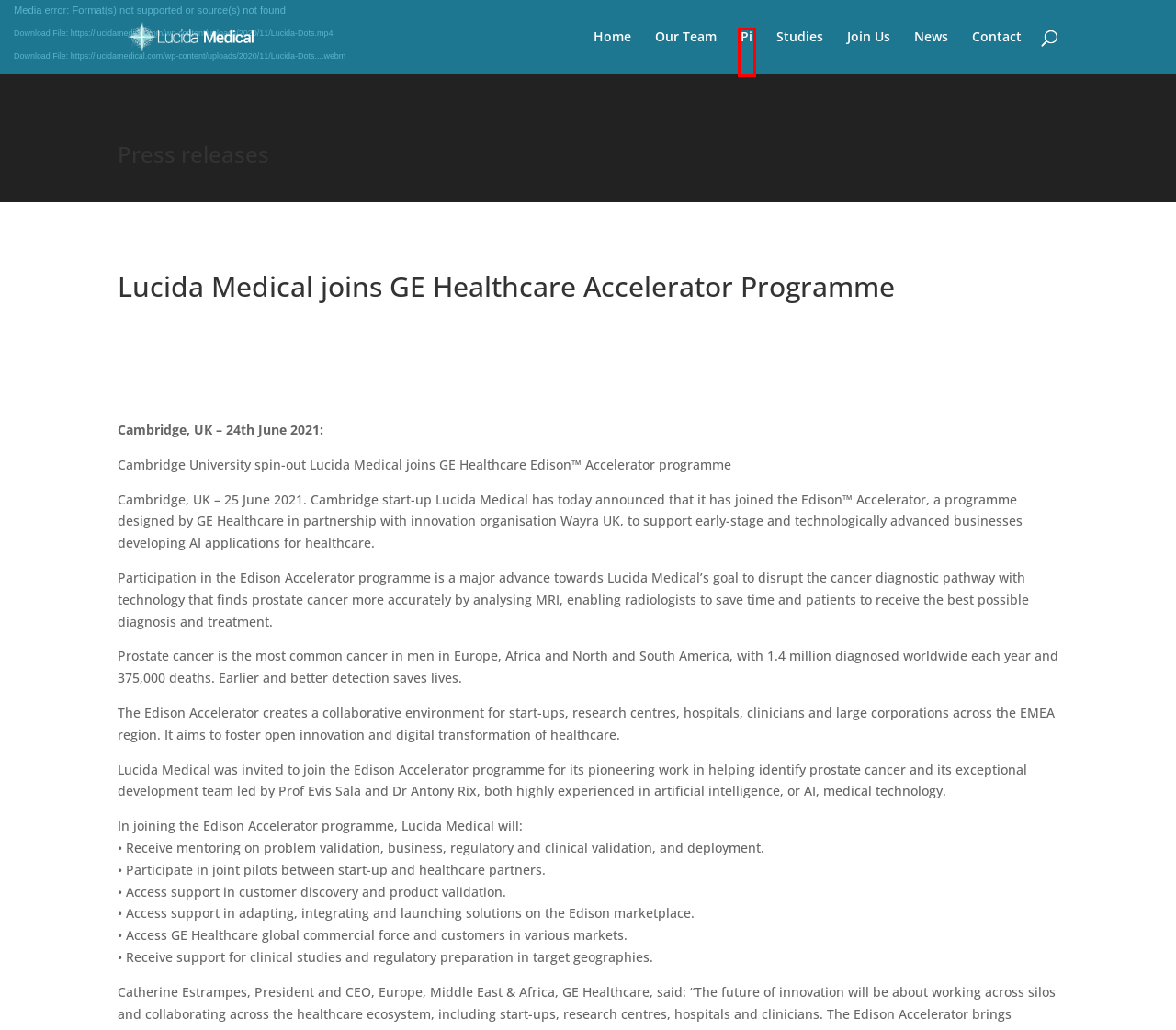A screenshot of a webpage is provided, featuring a red bounding box around a specific UI element. Identify the webpage description that most accurately reflects the new webpage after interacting with the selected element. Here are the candidates:
A. Join Us - Lucida Medical
B. Our Team - Lucida Medical
C. Contact Lucida Medical | Early detection of cancer | Cambridge, UK
D. Accessibility statement - Lucida Medical
E. News - Lucida Medical
F. Find cancer quickly & efficiently with MRI and artificial intelligence (AI)
G. Pi - Lucida Medical
H. Studies - Lucida Medical

G